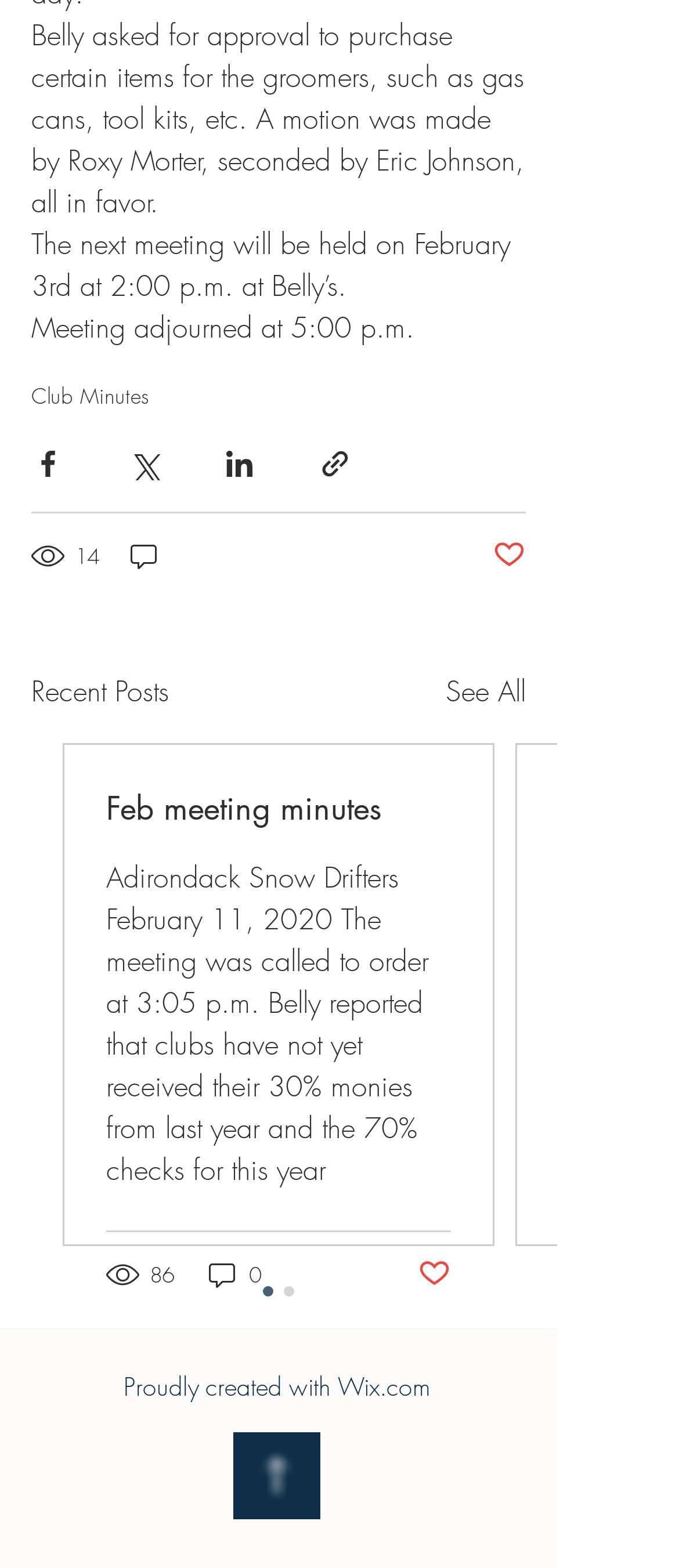How many views does the current post have?
Use the information from the image to give a detailed answer to the question.

I found the answer by looking at the text '14 views' which is located below the share buttons on the webpage.